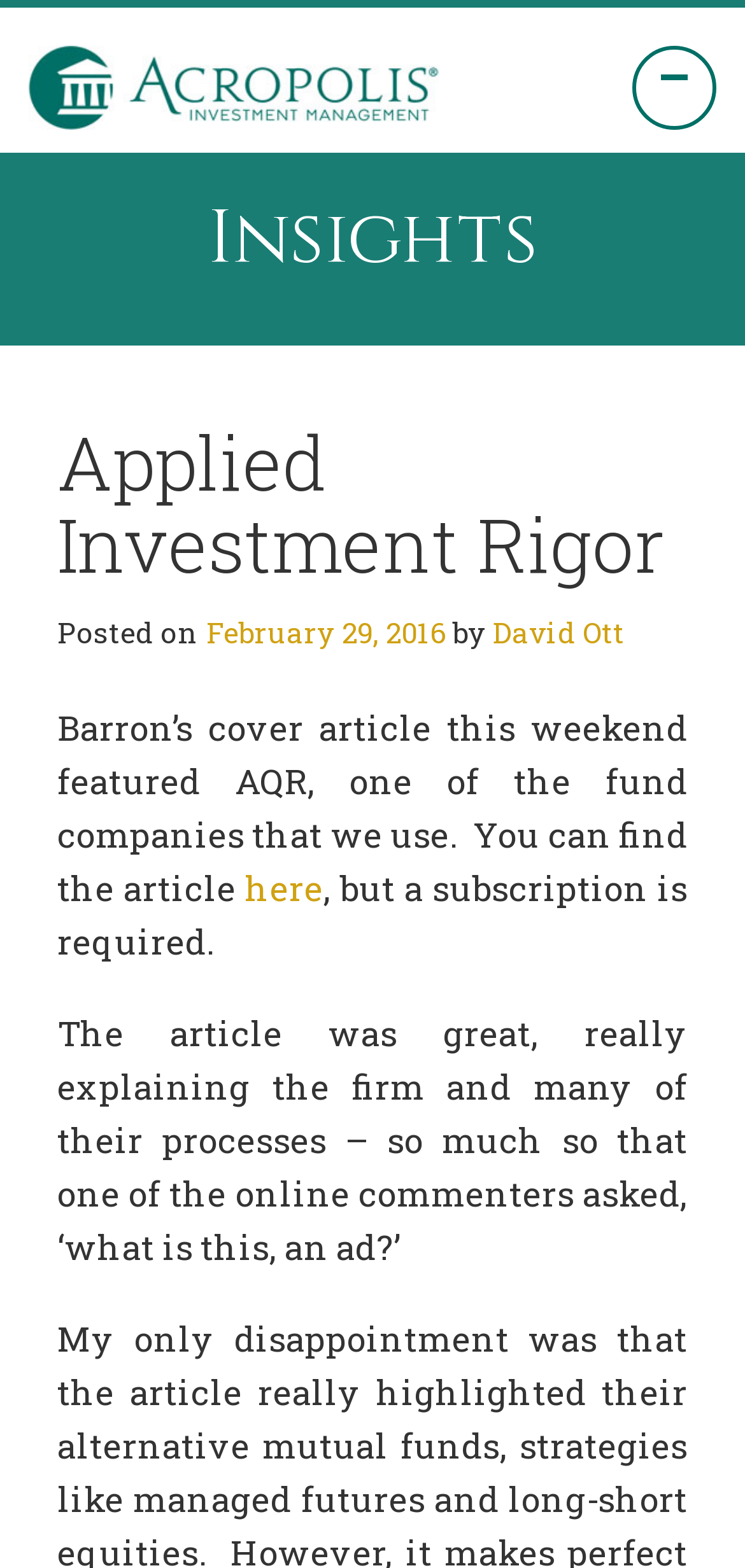Deliver a detailed narrative of the webpage's visual and textual elements.

The webpage is about Acropolis Investment Management, as indicated by the root element title "Applied Investment Rigor - Acropolis Investment Management". At the top left corner, there is an Acropolis logo, which is an image linked to the company's website. On the top right corner, there is an empty link.

Below the logo, there is a heading "Insights" that spans across the page. Underneath the heading, there is a subheading "Applied Investment Rigor" with a posting date "February 29, 2016" and the author's name "David Ott" on the same line.

The main content of the page is a paragraph of text that discusses a Barron's cover article featuring AQR, one of the fund companies used by Acropolis Investment Management. The article can be found by clicking on the "here" link, but a subscription is required. The text also mentions that the article is great and provides detailed information about the firm and its processes.